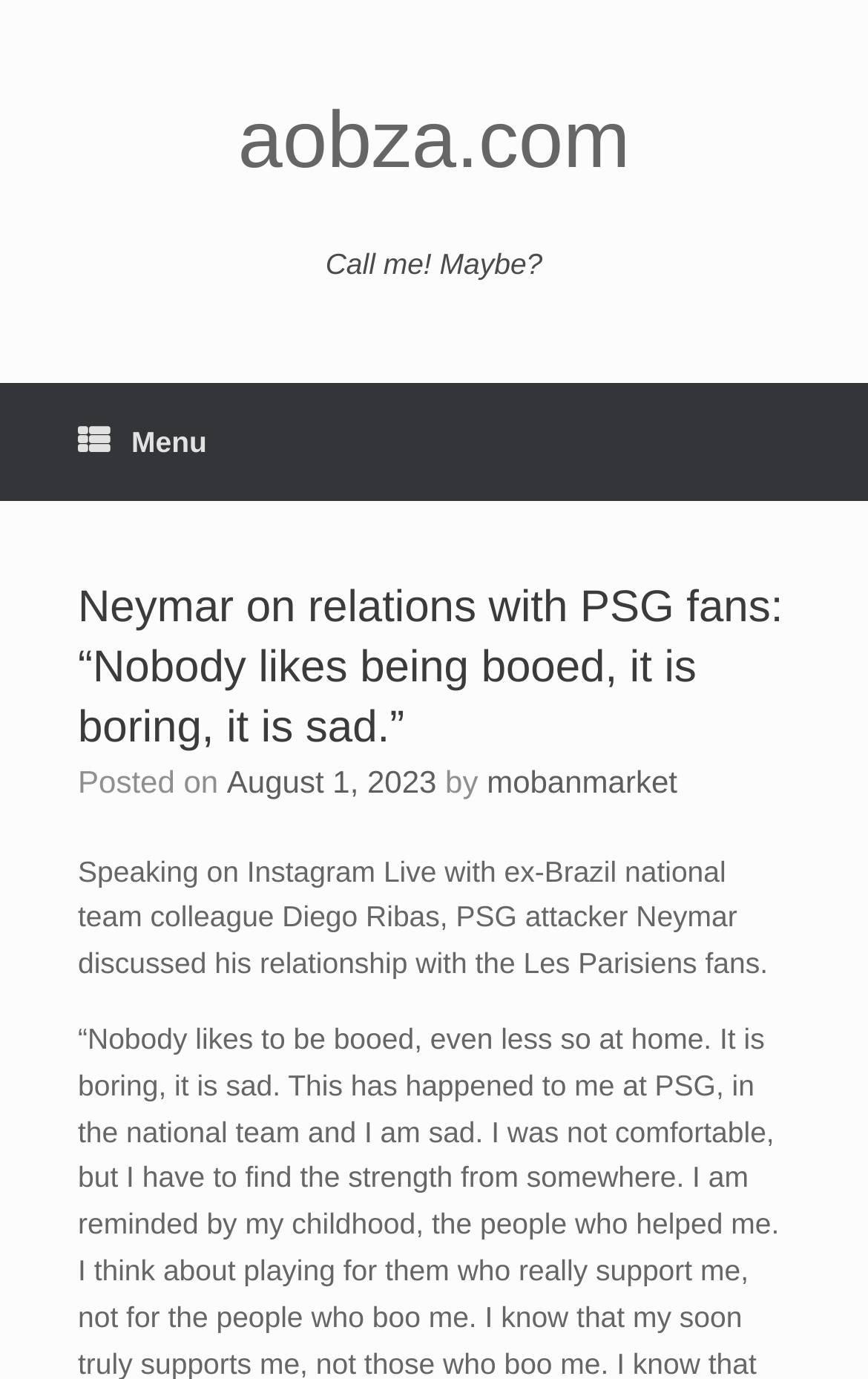What is the date of the post?
Please respond to the question with a detailed and thorough explanation.

The answer can be found in the section that contains the post metadata. The date 'August 1, 2023' is mentioned as the date of the post.